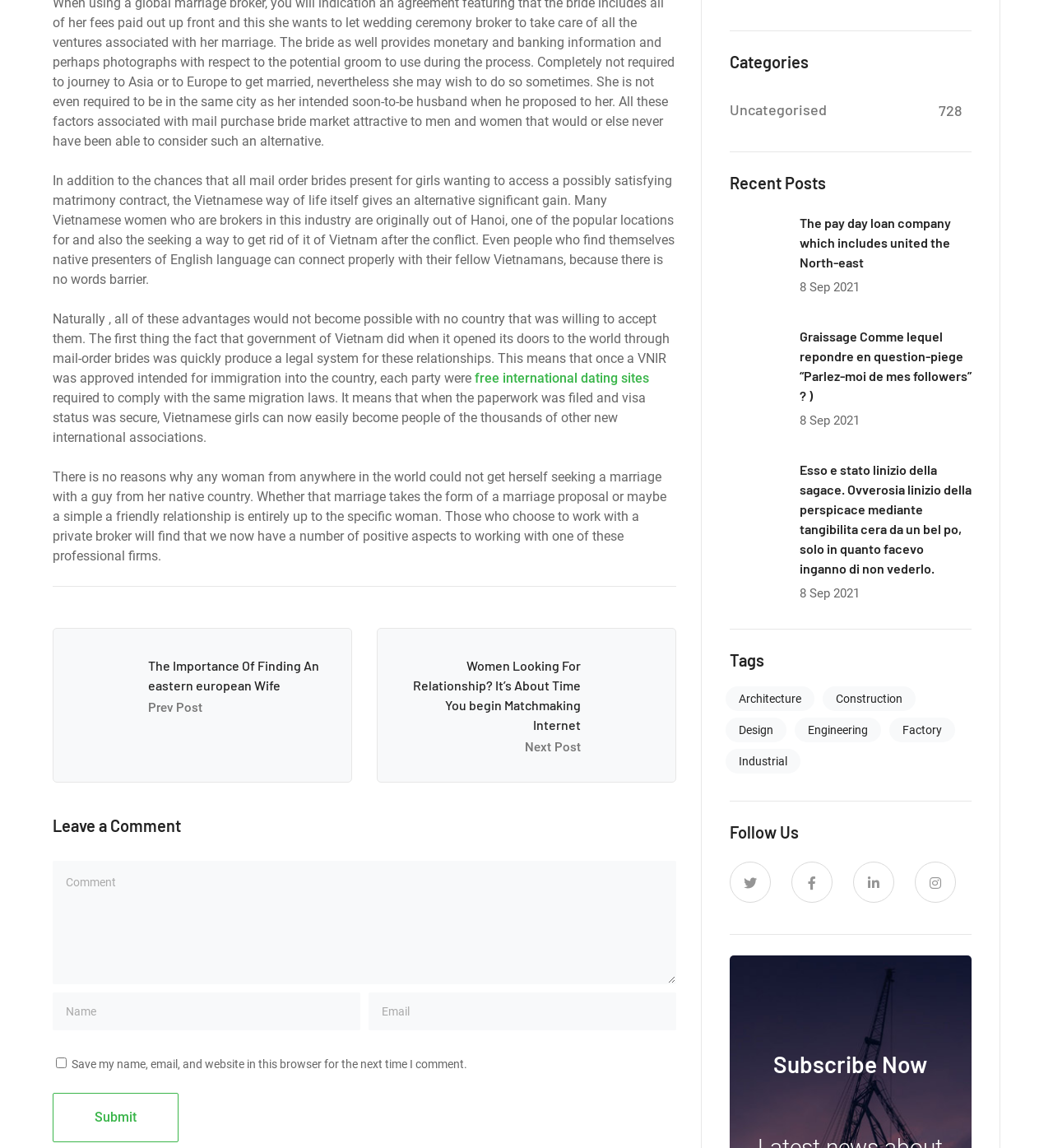Using the information in the image, could you please answer the following question in detail:
How many recent posts are listed?

The webpage lists three recent posts, including 'The pay day loan company which includes united the North-east', 'Graissage Comme lequel repondre en question-piege “Parlez-moi de mes followers”? )', and 'Esso e stato linizio della sagace. Ovverosia linizio della perspicace mediante tangibilita cera da un bel po, solo in quanto facevo inganno di non vederlo.'